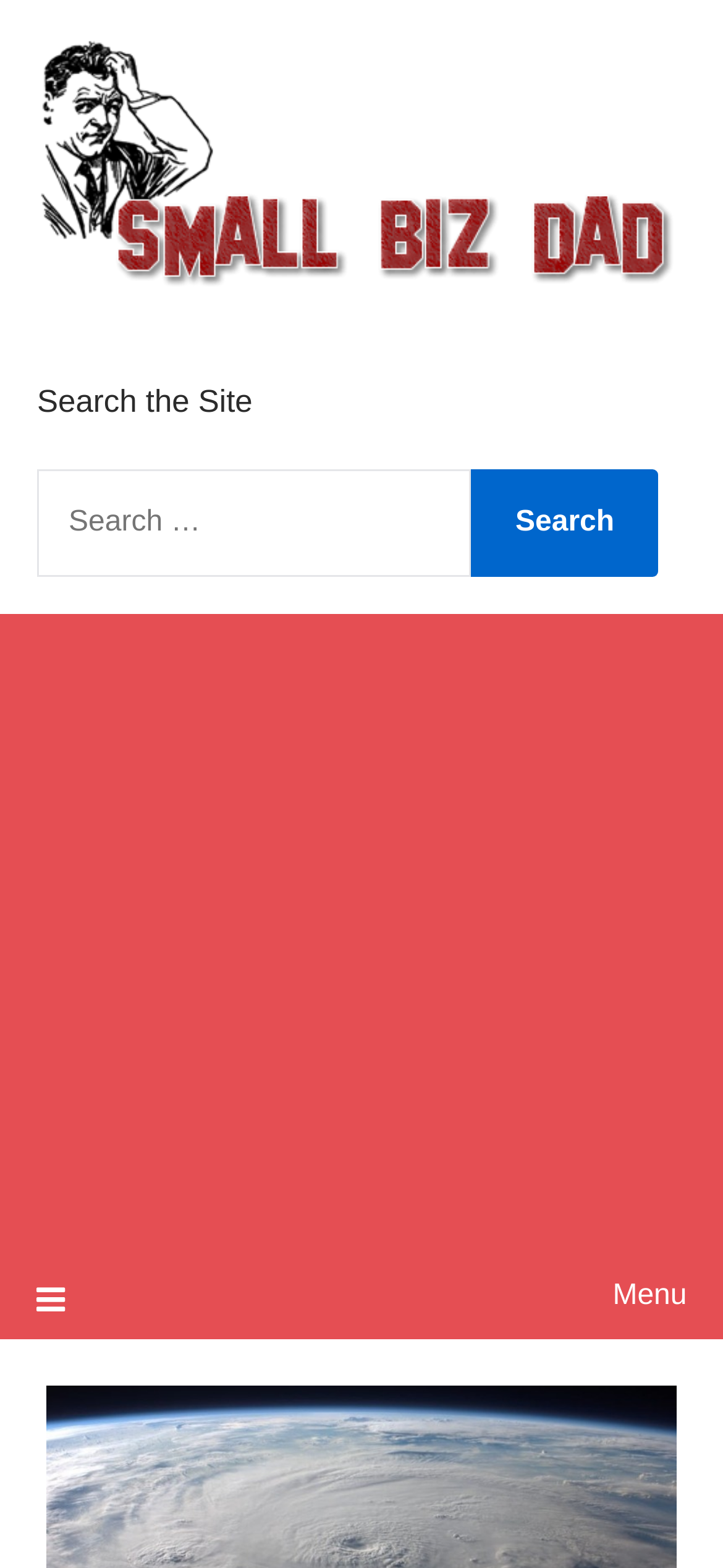What is the principal heading displayed on the webpage?

Abandon House: Natural Disaster Preparation